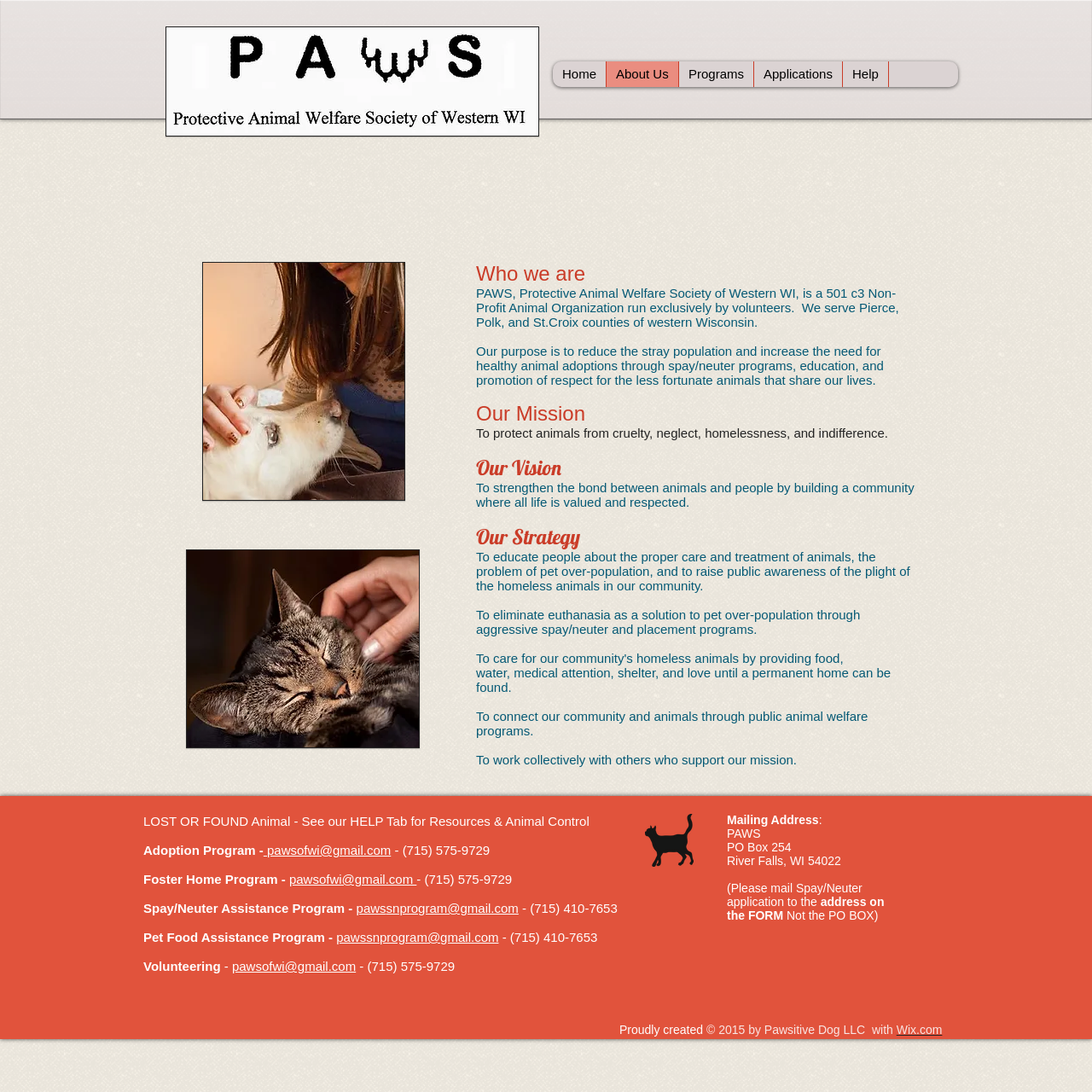Locate the bounding box coordinates of the element that should be clicked to fulfill the instruction: "Email for Adoption Program".

[0.241, 0.772, 0.358, 0.785]